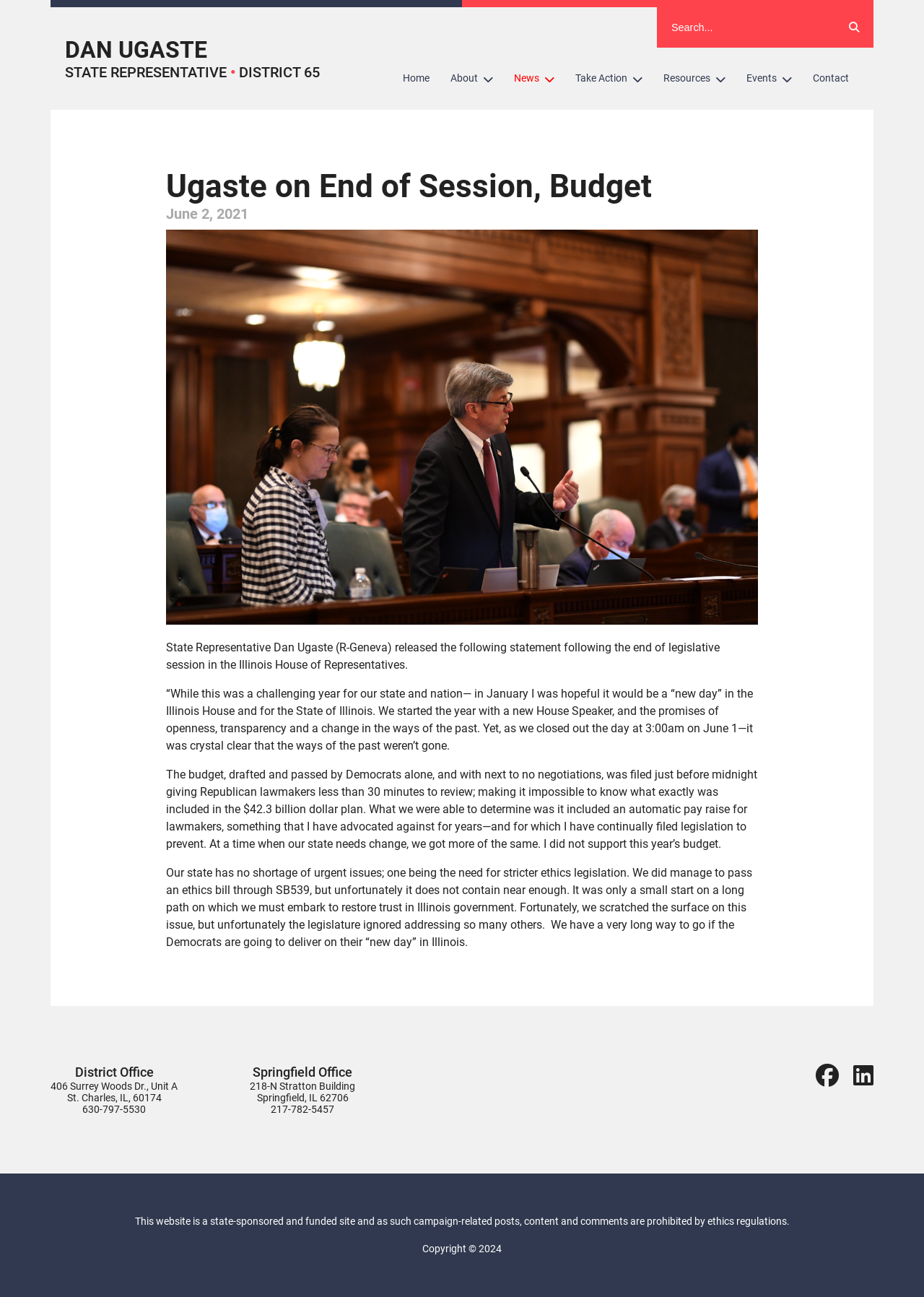Please find the bounding box coordinates of the element that you should click to achieve the following instruction: "Contact the representative". The coordinates should be presented as four float numbers between 0 and 1: [left, top, right, bottom].

[0.868, 0.048, 0.93, 0.073]